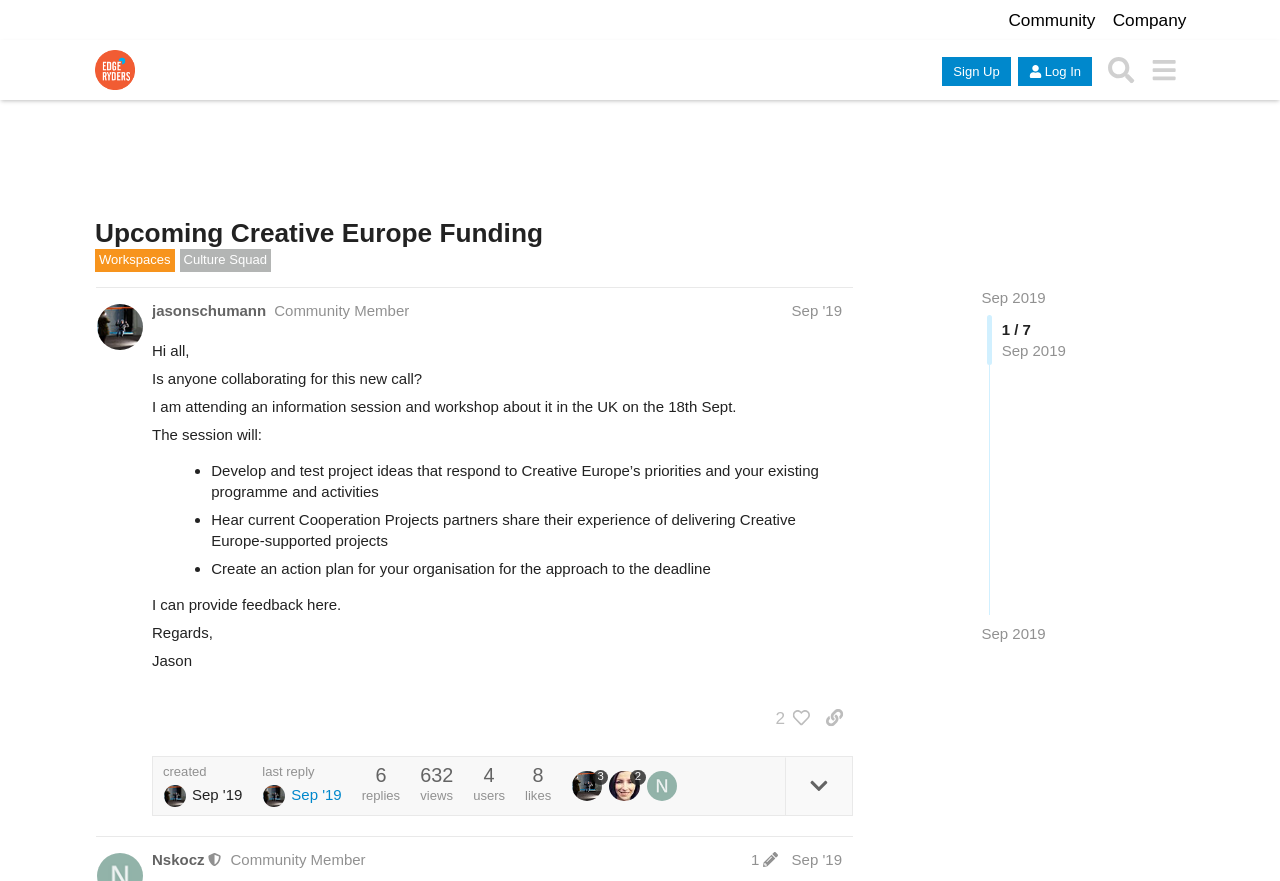What is the purpose of the Culture Squad?
We need a detailed and exhaustive answer to the question. Please elaborate.

The purpose of the Culture Squad can be found in the description of the 'Culture Squad' link, which states that it 'connects artists, producers, researchers who use culture as a tool for social change'.